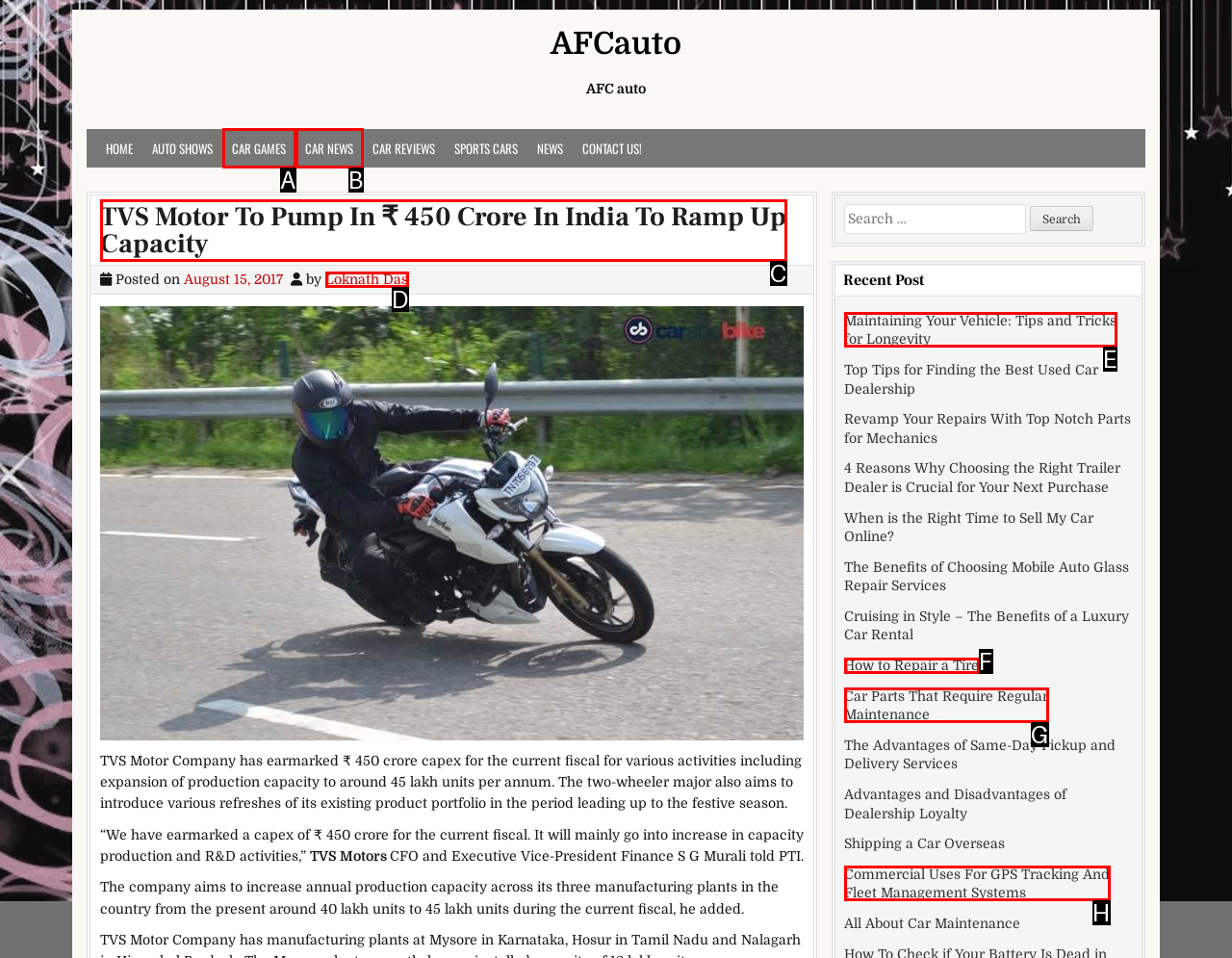Identify the letter of the UI element that fits the description: How to Repair a Tire
Respond with the letter of the option directly.

F